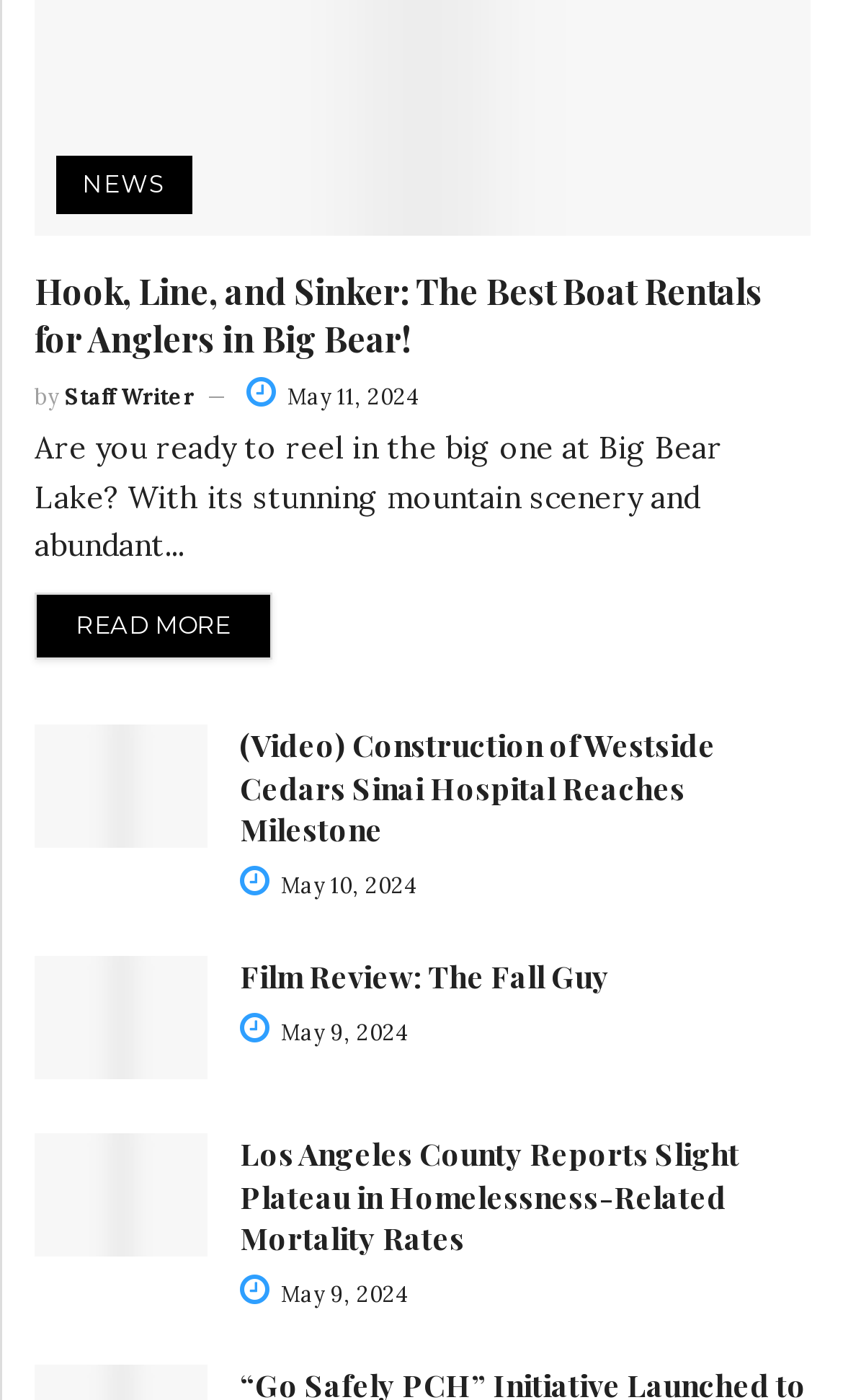Respond concisely with one word or phrase to the following query:
What is the topic of the article with the image '(Video) Construction of Westside Cedars Sinai Hospital Reaches Milestone'

Hospital construction